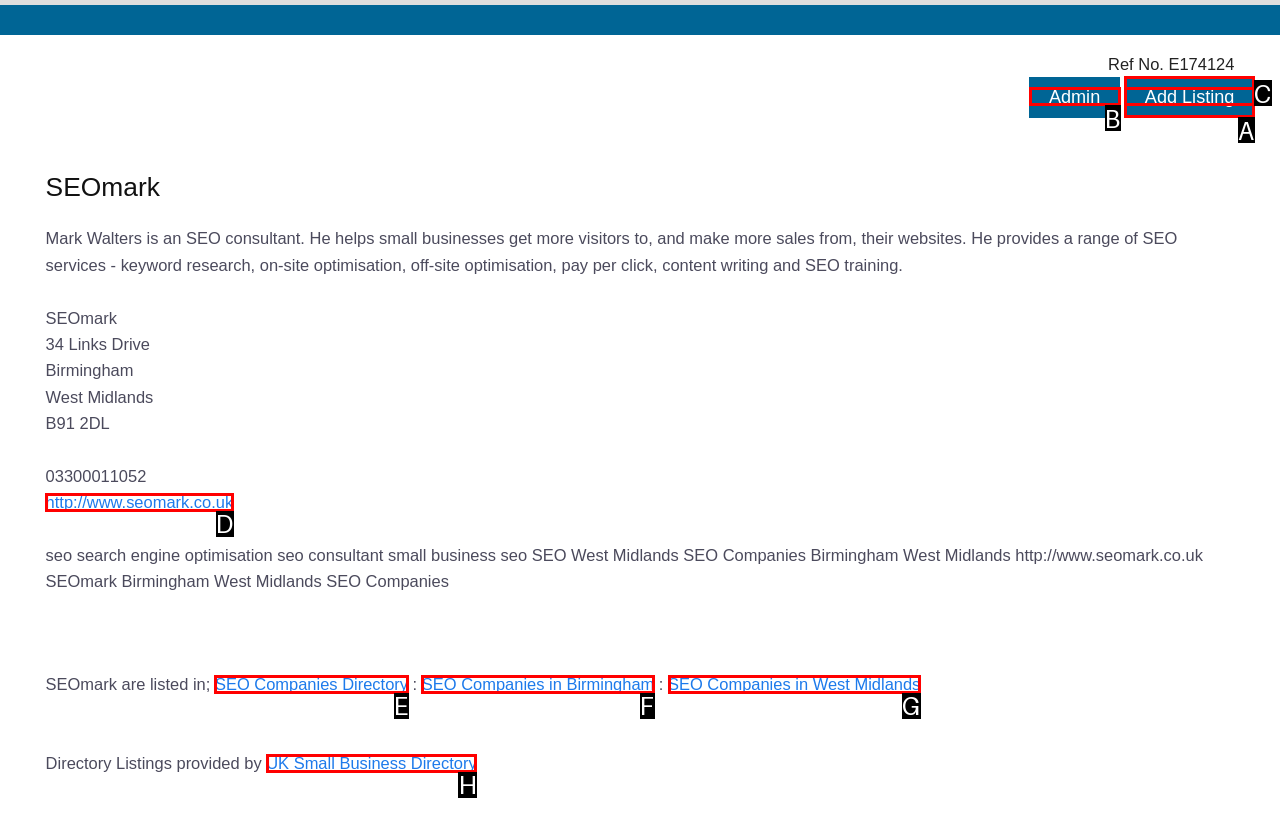Point out which UI element to click to complete this task: Click on Admin
Answer with the letter corresponding to the right option from the available choices.

B